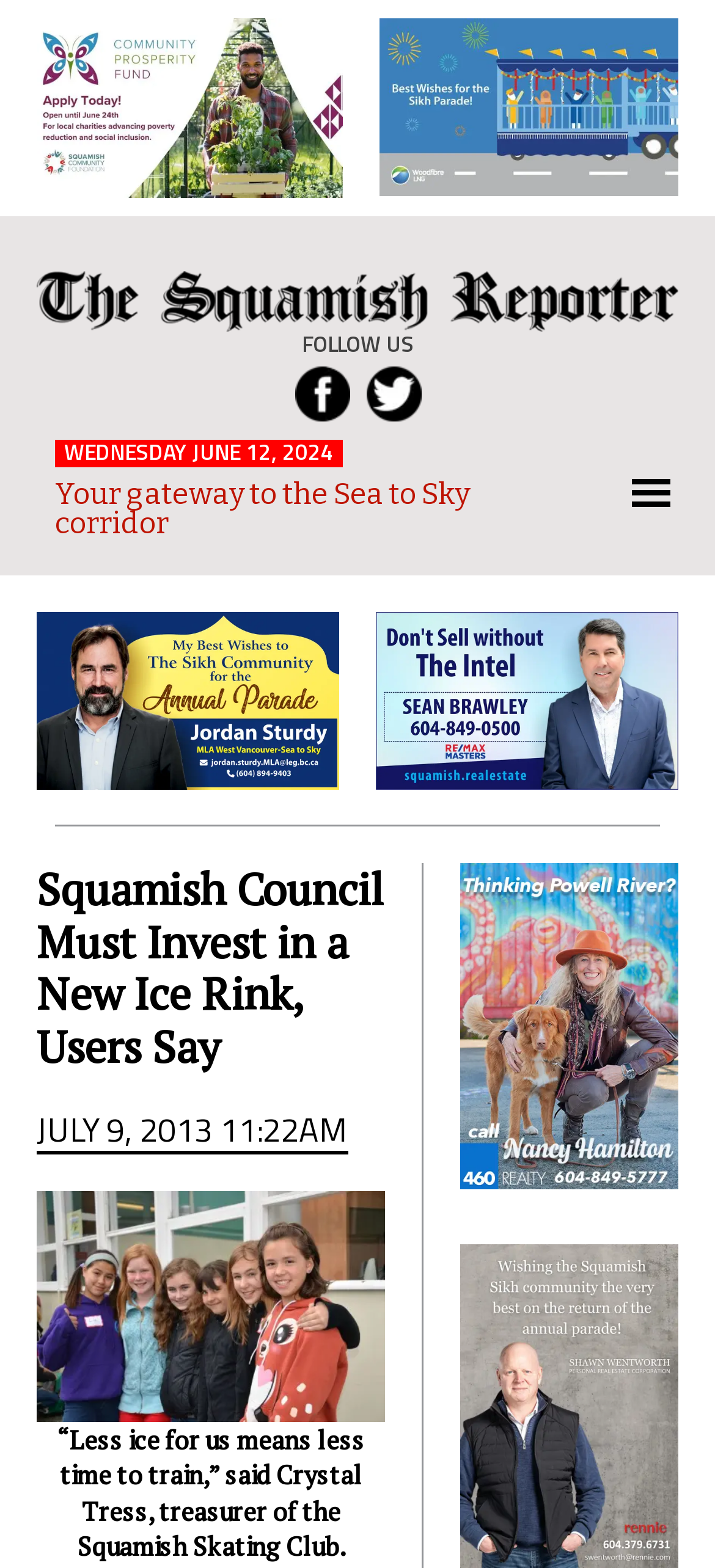What is the date mentioned in the webpage?
Refer to the screenshot and deliver a thorough answer to the question presented.

I found the date by looking at the StaticText element with the text 'WEDNESDAY JUNE 12, 2024' which is located at the top of the webpage.